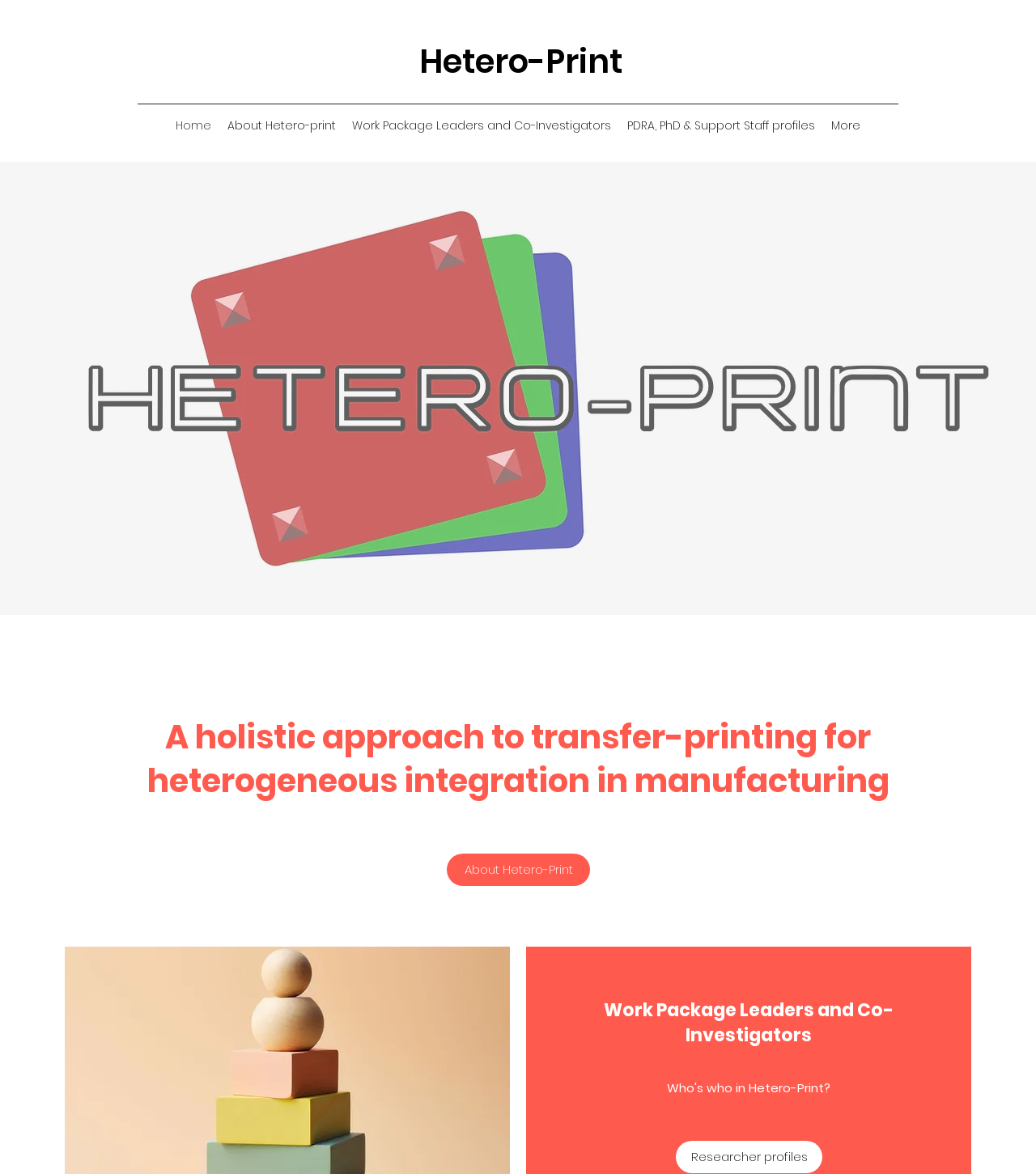Respond to the following question with a brief word or phrase:
What is the logo image filename?

heteroprint_logo_rgb_hurtmold.jpg